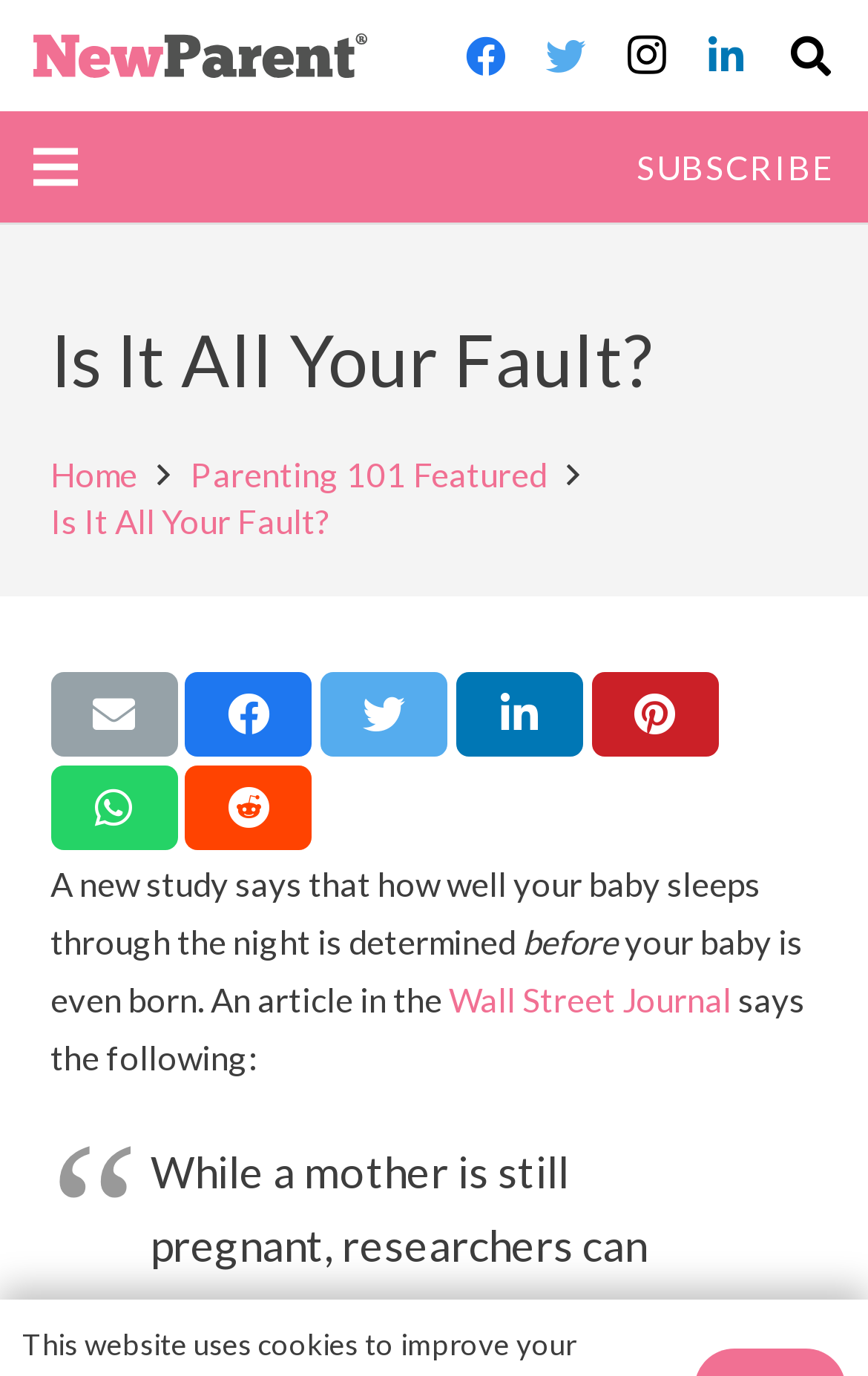Determine the bounding box coordinates for the area that needs to be clicked to fulfill this task: "Click the 'Home' link". The coordinates must be given as four float numbers between 0 and 1, i.e., [left, top, right, bottom].

[0.058, 0.331, 0.158, 0.36]